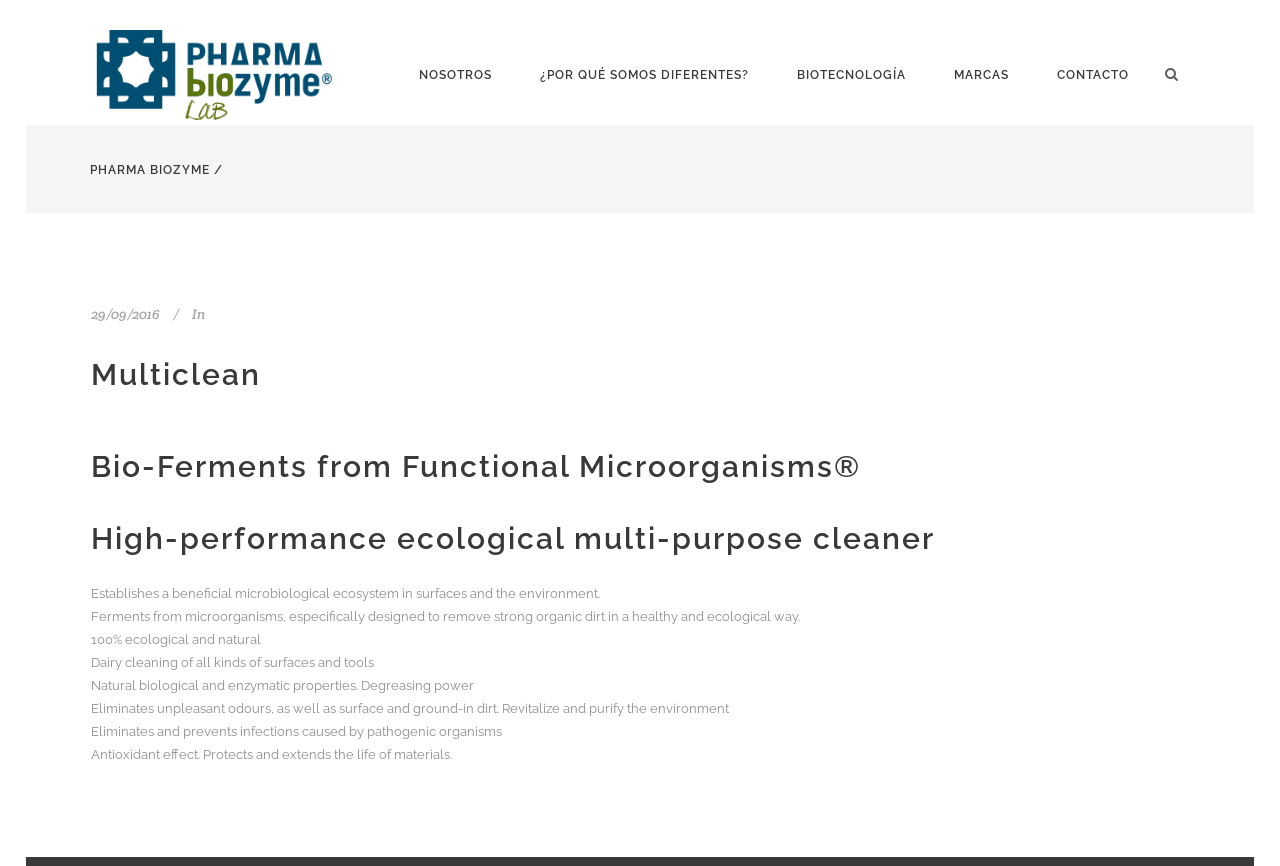Kindly provide the bounding box coordinates of the section you need to click on to fulfill the given instruction: "Read about Multiclean".

[0.071, 0.413, 0.204, 0.453]